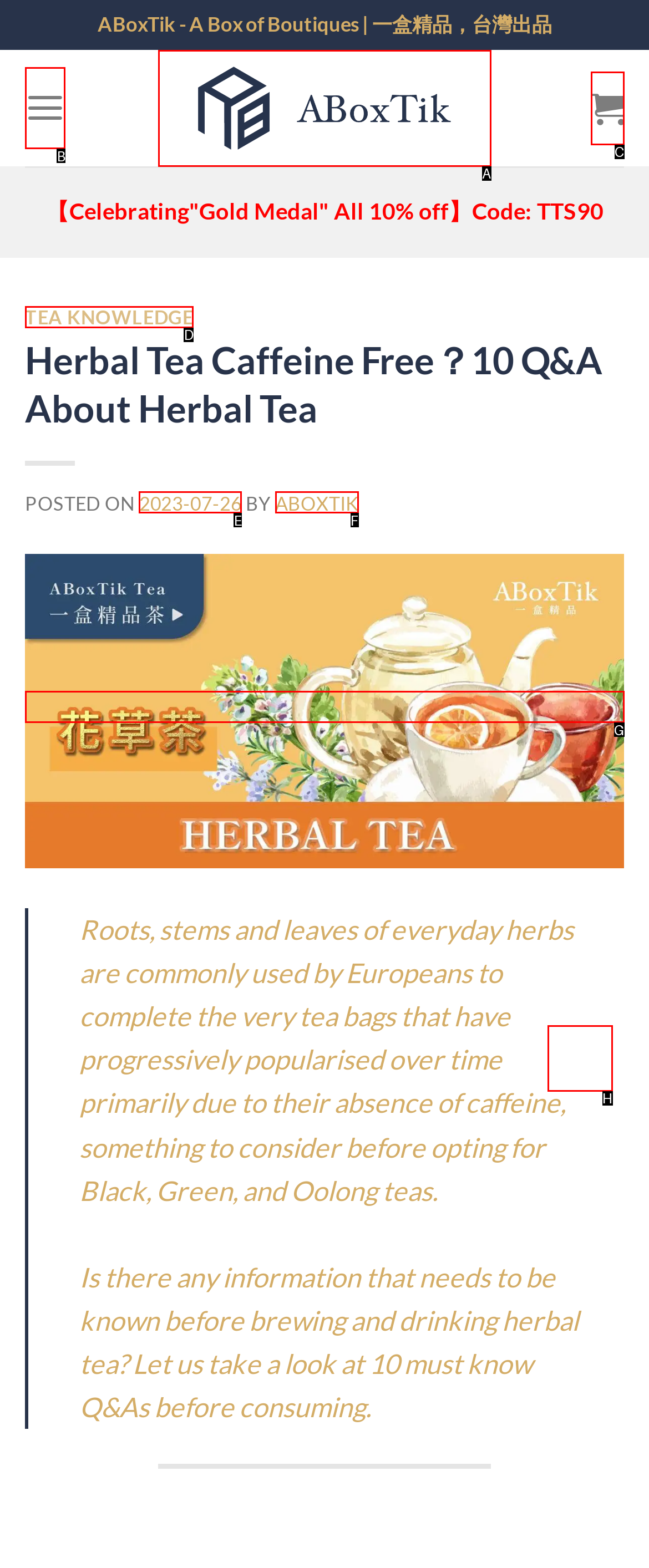Decide which letter you need to select to fulfill the task: Go to the top of the page
Answer with the letter that matches the correct option directly.

H